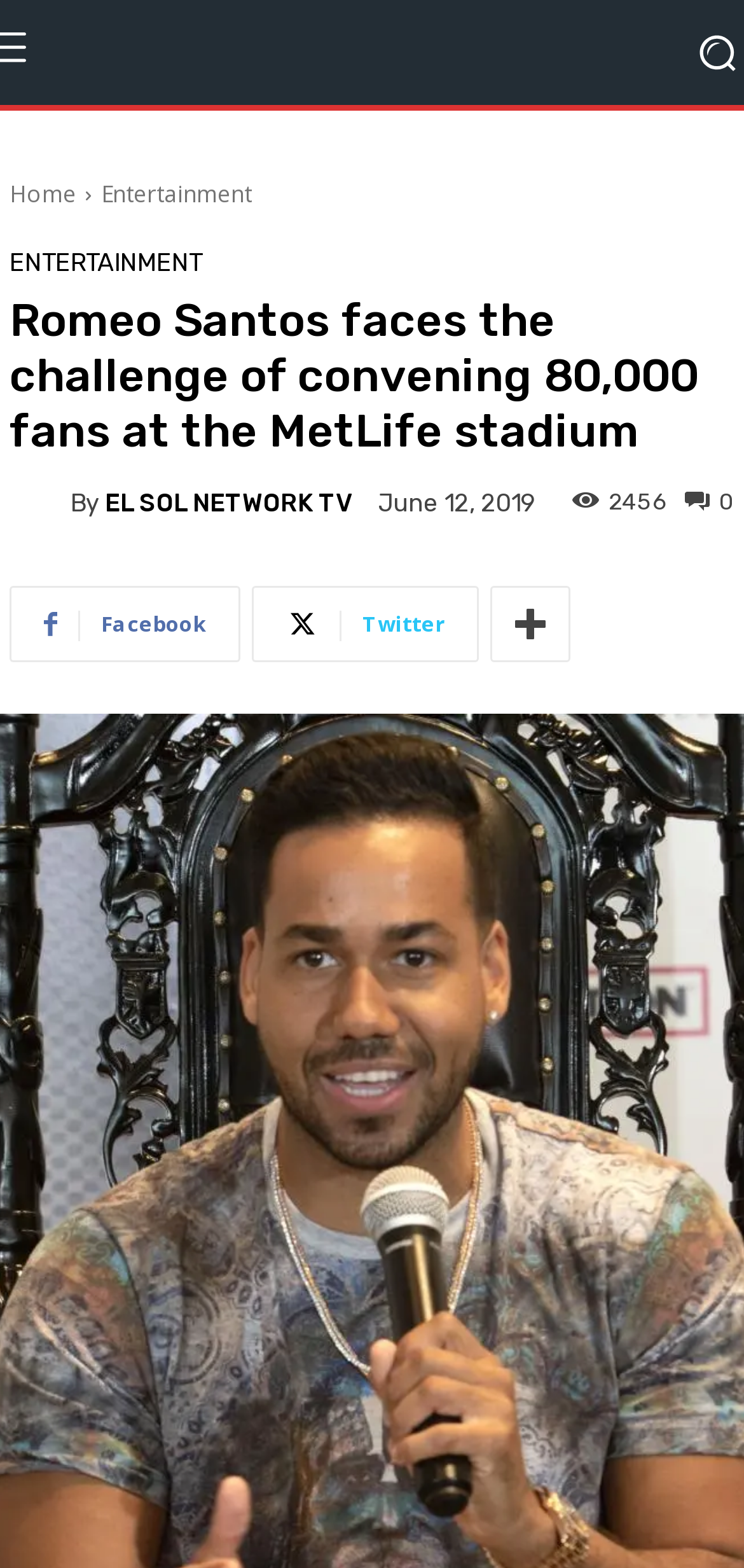How many fans are expected to attend the event?
Provide a fully detailed and comprehensive answer to the question.

The number of fans expected to attend the event is 80,000, which is obtained from the heading 'Romeo Santos faces the challenge of convening 80,000 fans at the MetLife stadium'.